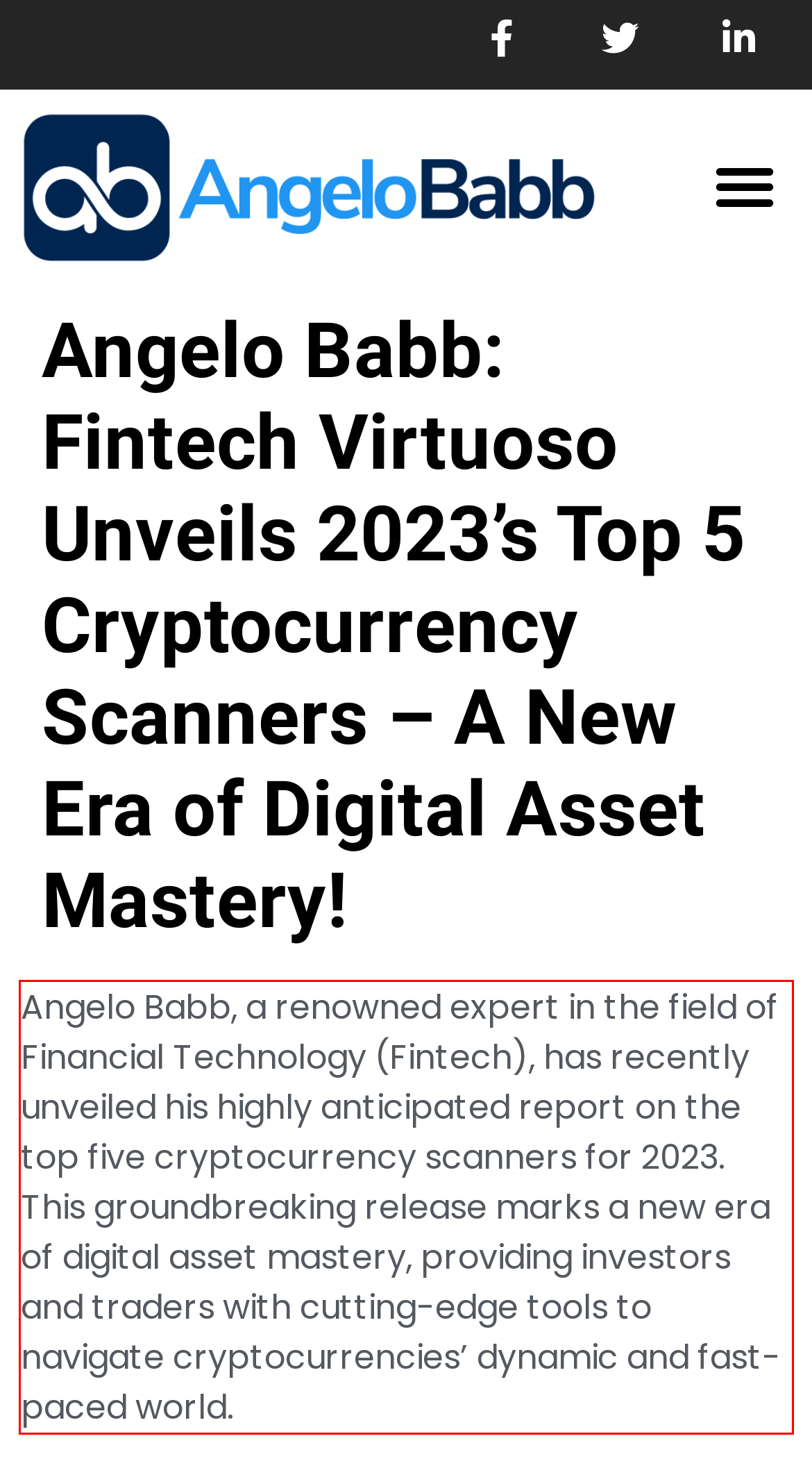You are looking at a screenshot of a webpage with a red rectangle bounding box. Use OCR to identify and extract the text content found inside this red bounding box.

Angelo Babb, a renowned expert in the field of Financial Technology (Fintech), has recently unveiled his highly anticipated report on the top five cryptocurrency scanners for 2023. This groundbreaking release marks a new era of digital asset mastery, providing investors and traders with cutting-edge tools to navigate cryptocurrencies’ dynamic and fast-paced world.